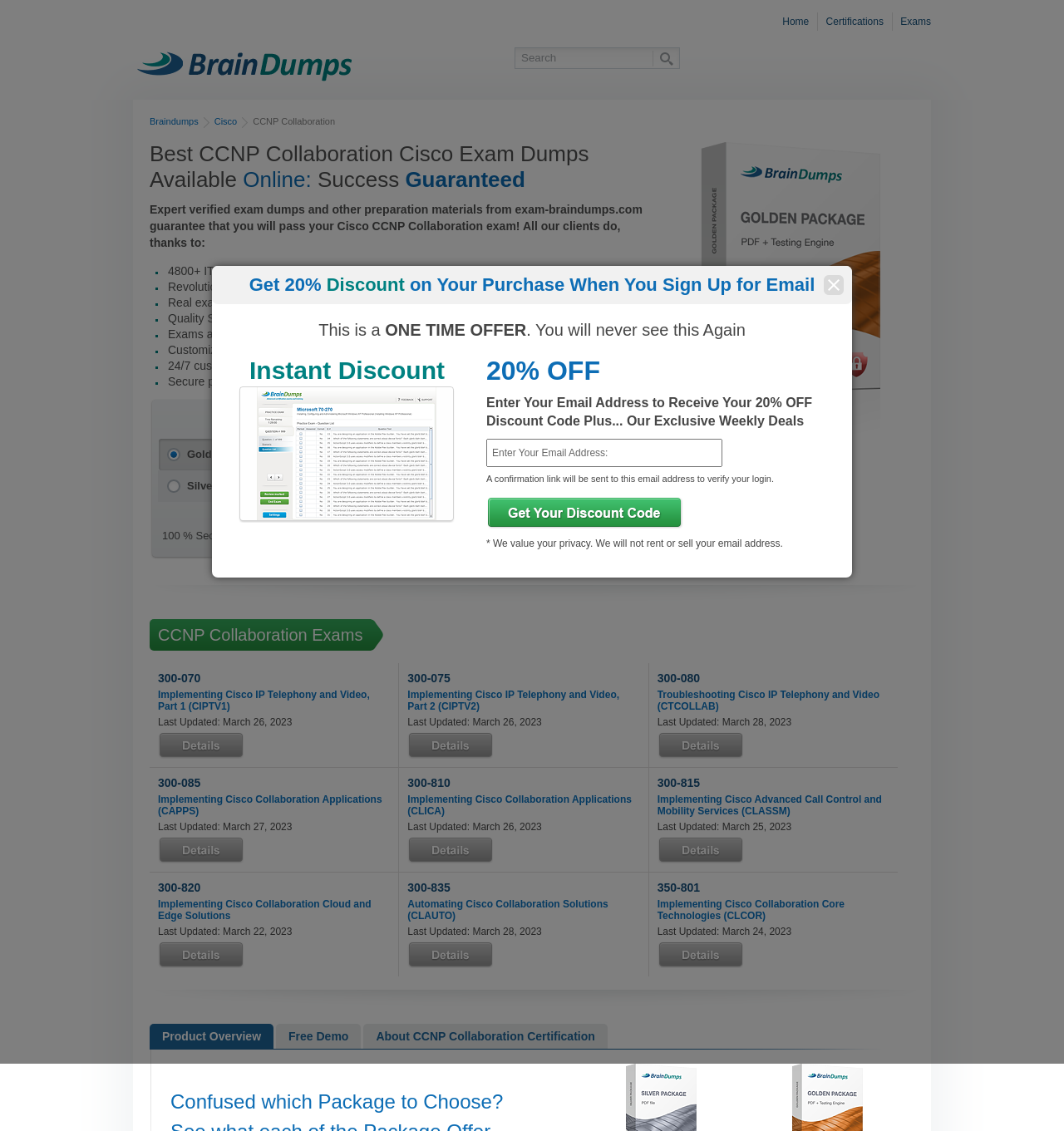Answer succinctly with a single word or phrase:
How many exam dumps are available on this webpage?

5